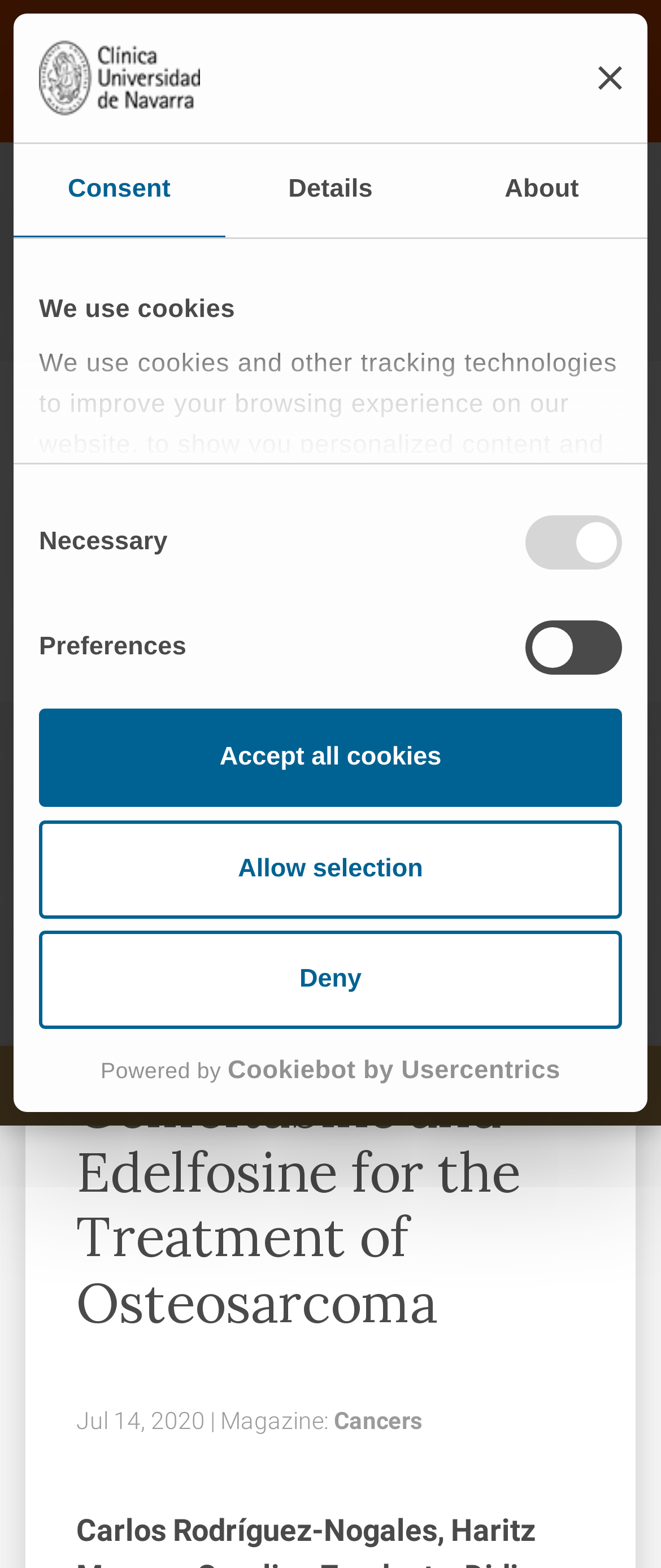Use a single word or phrase to answer the following:
How many tabs are there in the consent section?

3